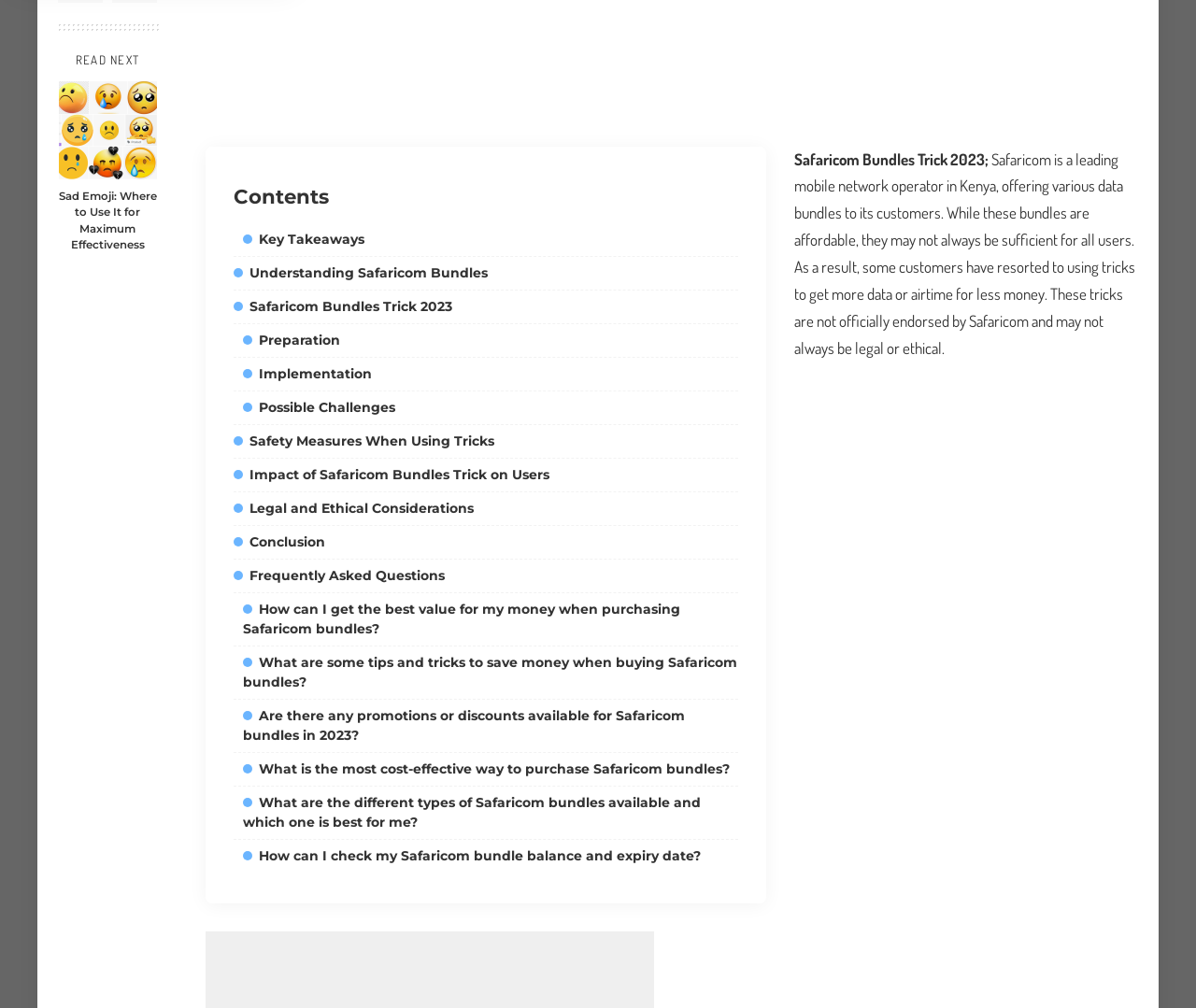Please specify the coordinates of the bounding box for the element that should be clicked to carry out this instruction: "Explore 'Safaricom Bundles Trick 2023'". The coordinates must be four float numbers between 0 and 1, formatted as [left, top, right, bottom].

[0.664, 0.148, 0.829, 0.167]